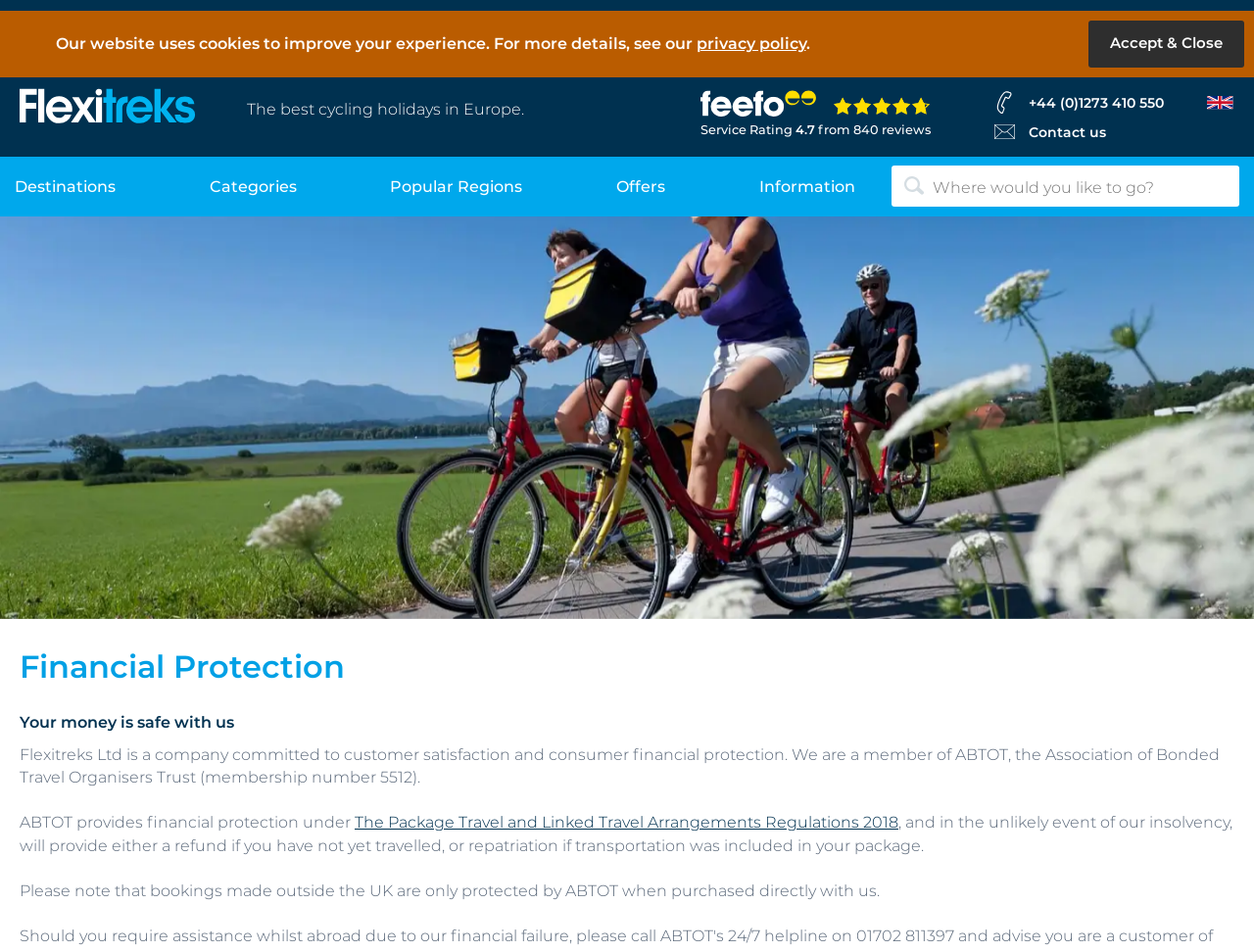Find the bounding box coordinates of the area that needs to be clicked in order to achieve the following instruction: "Go to Destinations". The coordinates should be specified as four float numbers between 0 and 1, i.e., [left, top, right, bottom].

[0.012, 0.164, 0.092, 0.227]